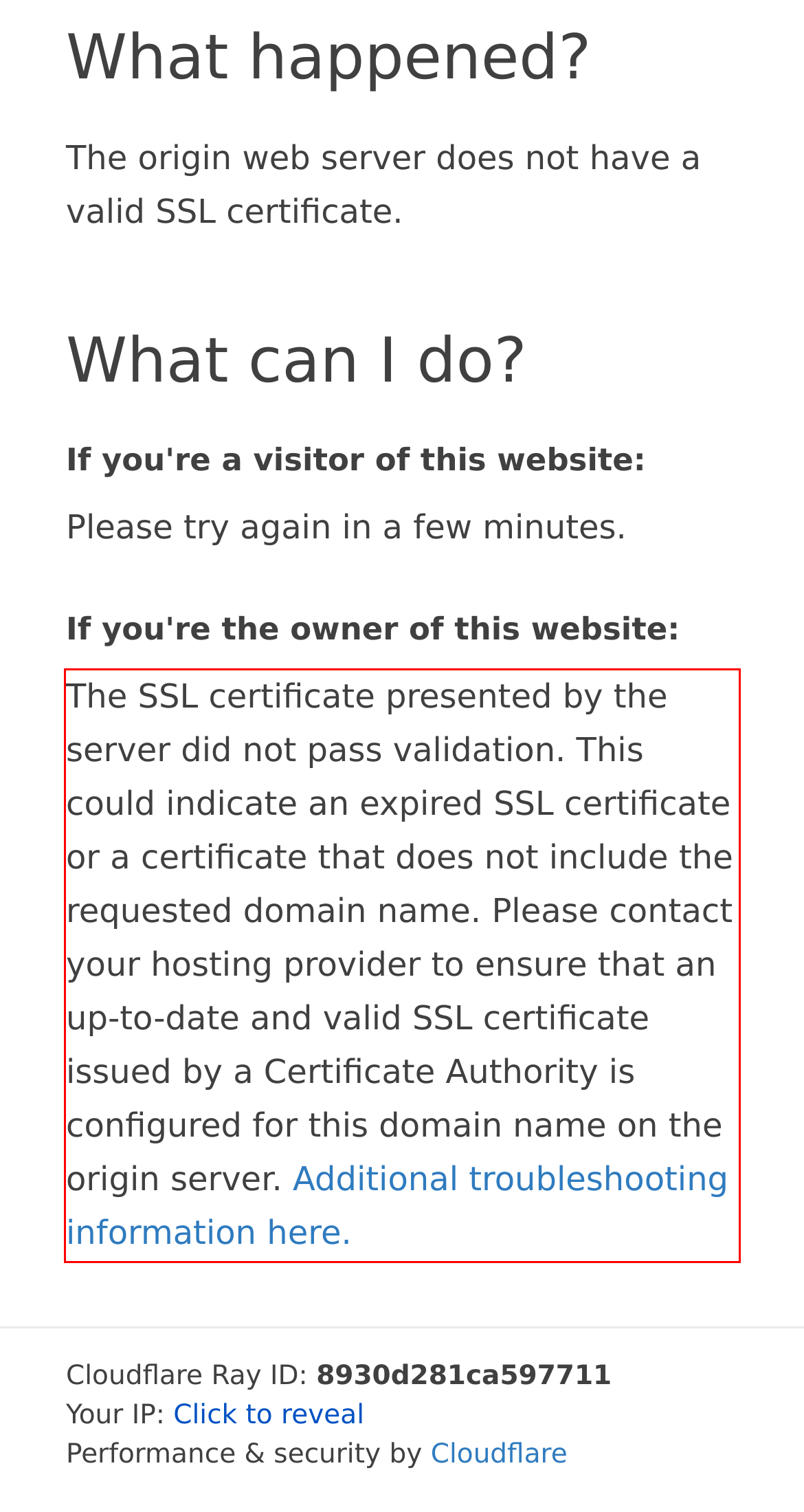You are given a webpage screenshot with a red bounding box around a UI element. Extract and generate the text inside this red bounding box.

The SSL certificate presented by the server did not pass validation. This could indicate an expired SSL certificate or a certificate that does not include the requested domain name. Please contact your hosting provider to ensure that an up-to-date and valid SSL certificate issued by a Certificate Authority is configured for this domain name on the origin server. Additional troubleshooting information here.